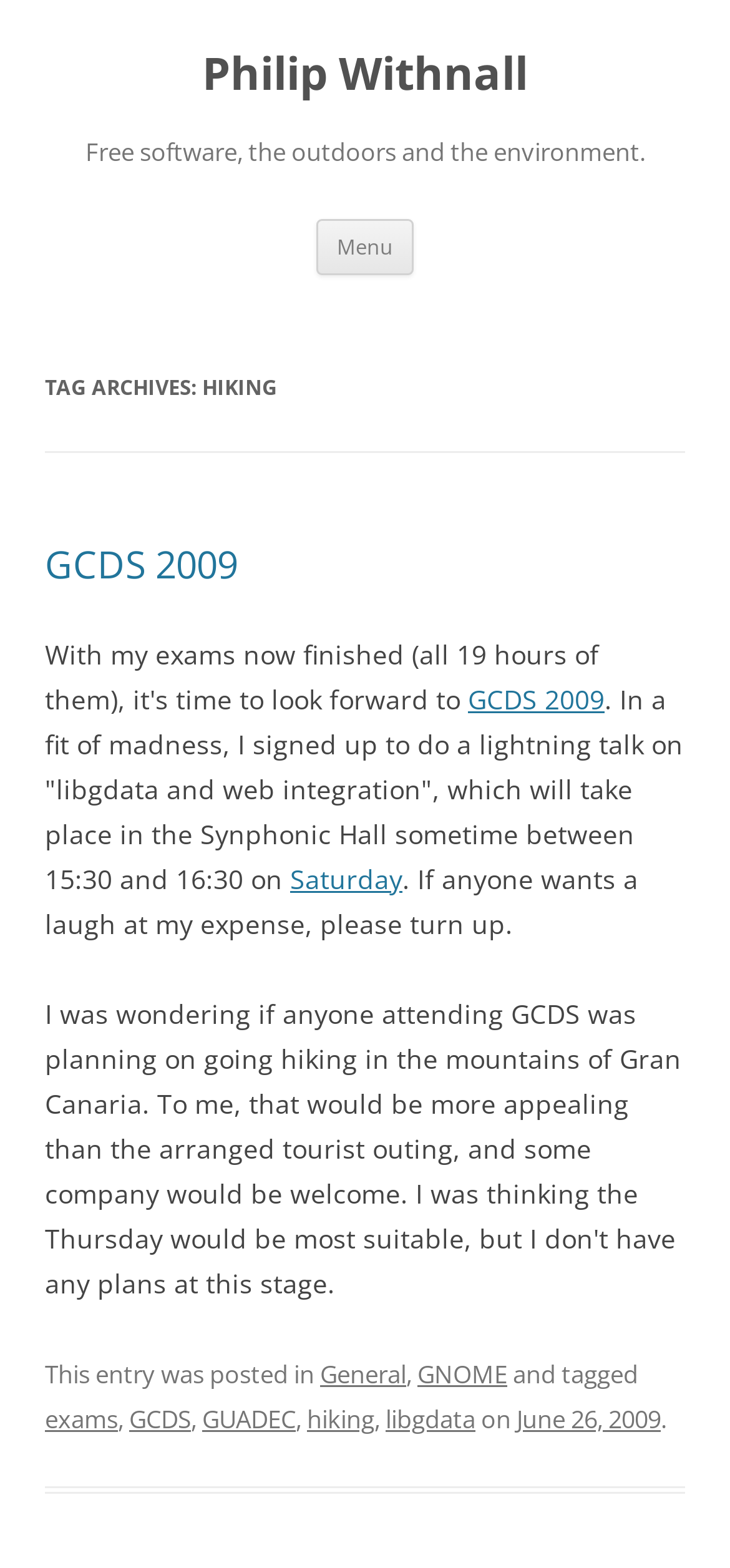Given the description of the UI element: "GNOME", predict the bounding box coordinates in the form of [left, top, right, bottom], with each value being a float between 0 and 1.

[0.572, 0.865, 0.695, 0.886]